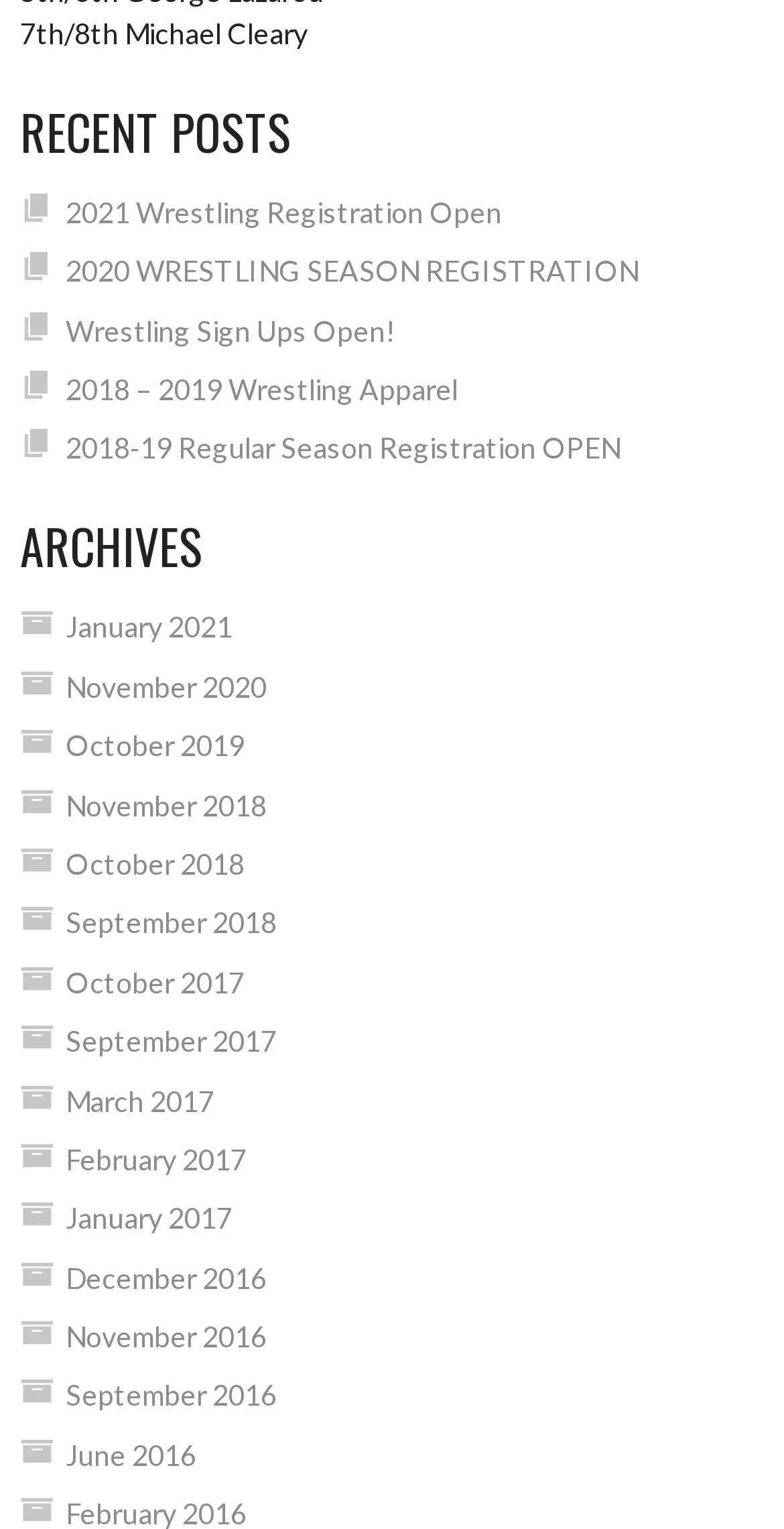How many recent posts are listed?
Please provide a single word or phrase as your answer based on the screenshot.

4